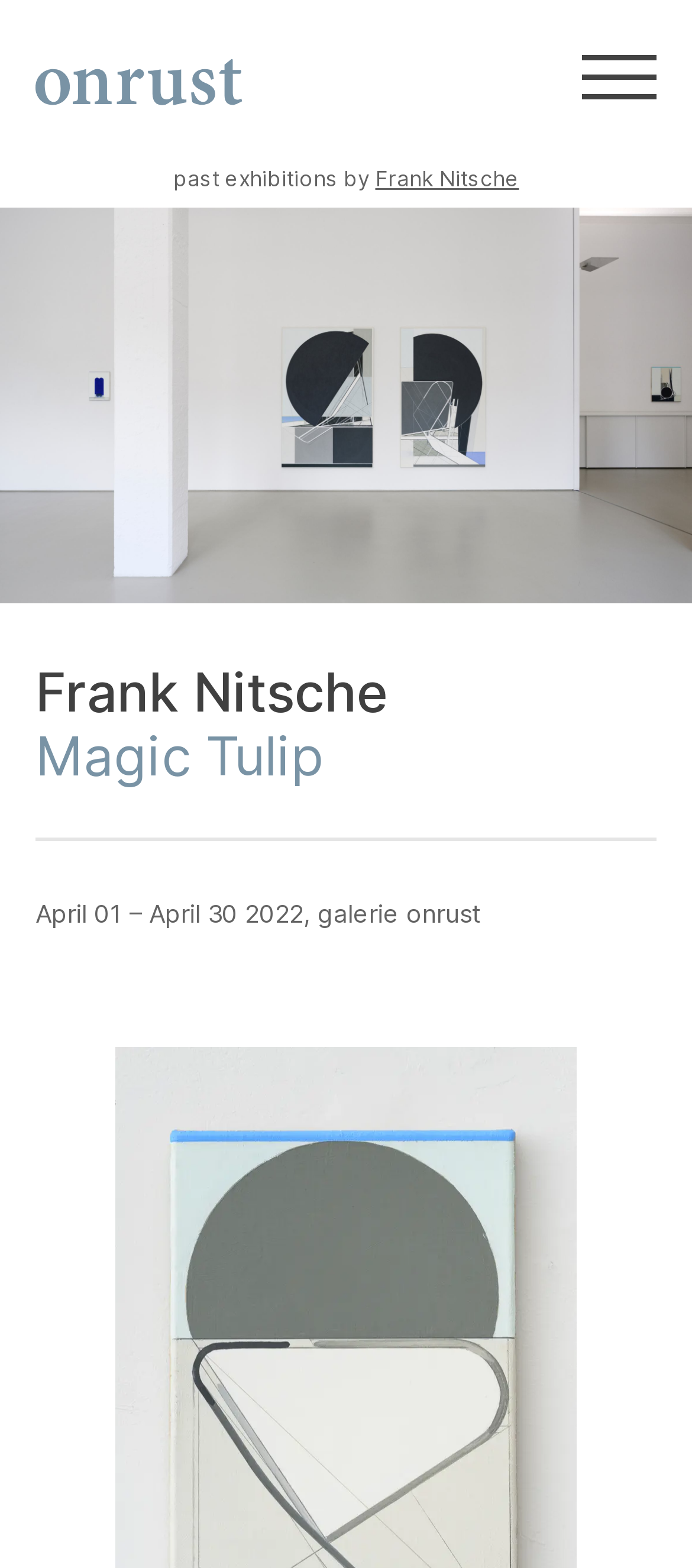What is the title of the current exhibition?
Using the visual information, respond with a single word or phrase.

Magic Tulip